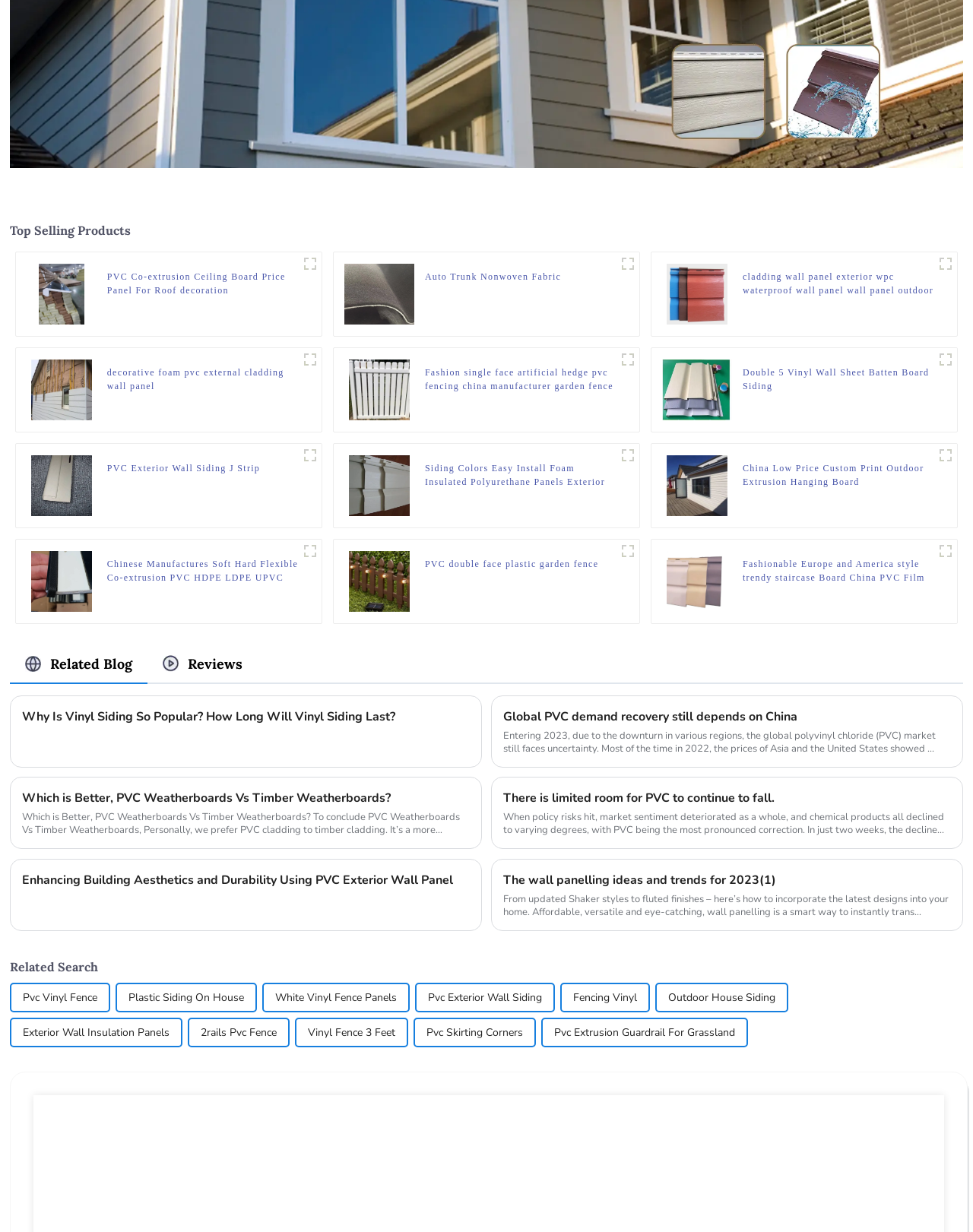Identify the bounding box coordinates of the region that should be clicked to execute the following instruction: "View PVC Co-extrusion Ceiling Board Price Panel For Roof decoration".

[0.11, 0.219, 0.307, 0.241]